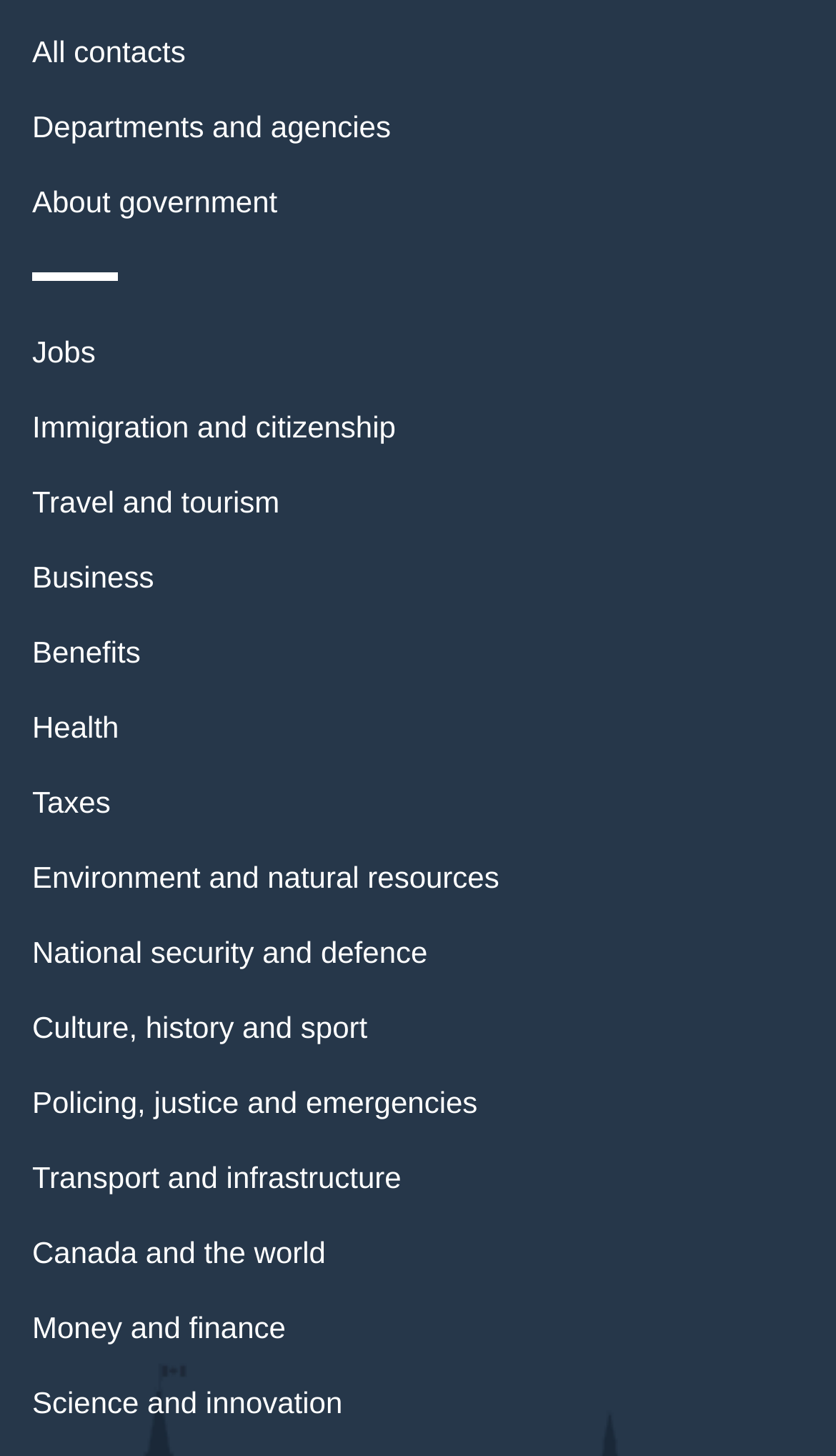Please reply with a single word or brief phrase to the question: 
Are there any links related to health?

Yes